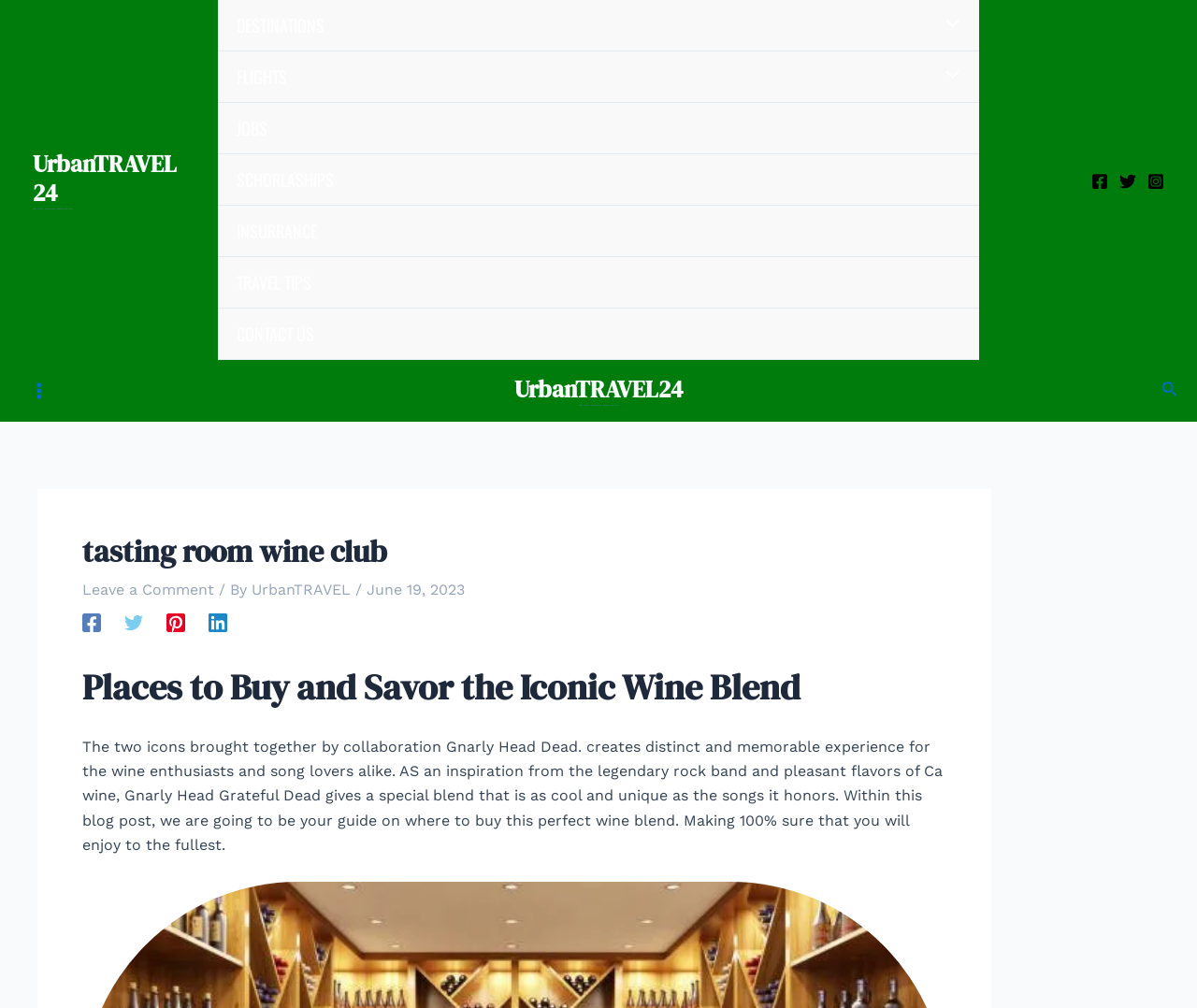What is the purpose of the blog post?
Using the visual information, answer the question in a single word or phrase.

Guide on where to buy the wine blend